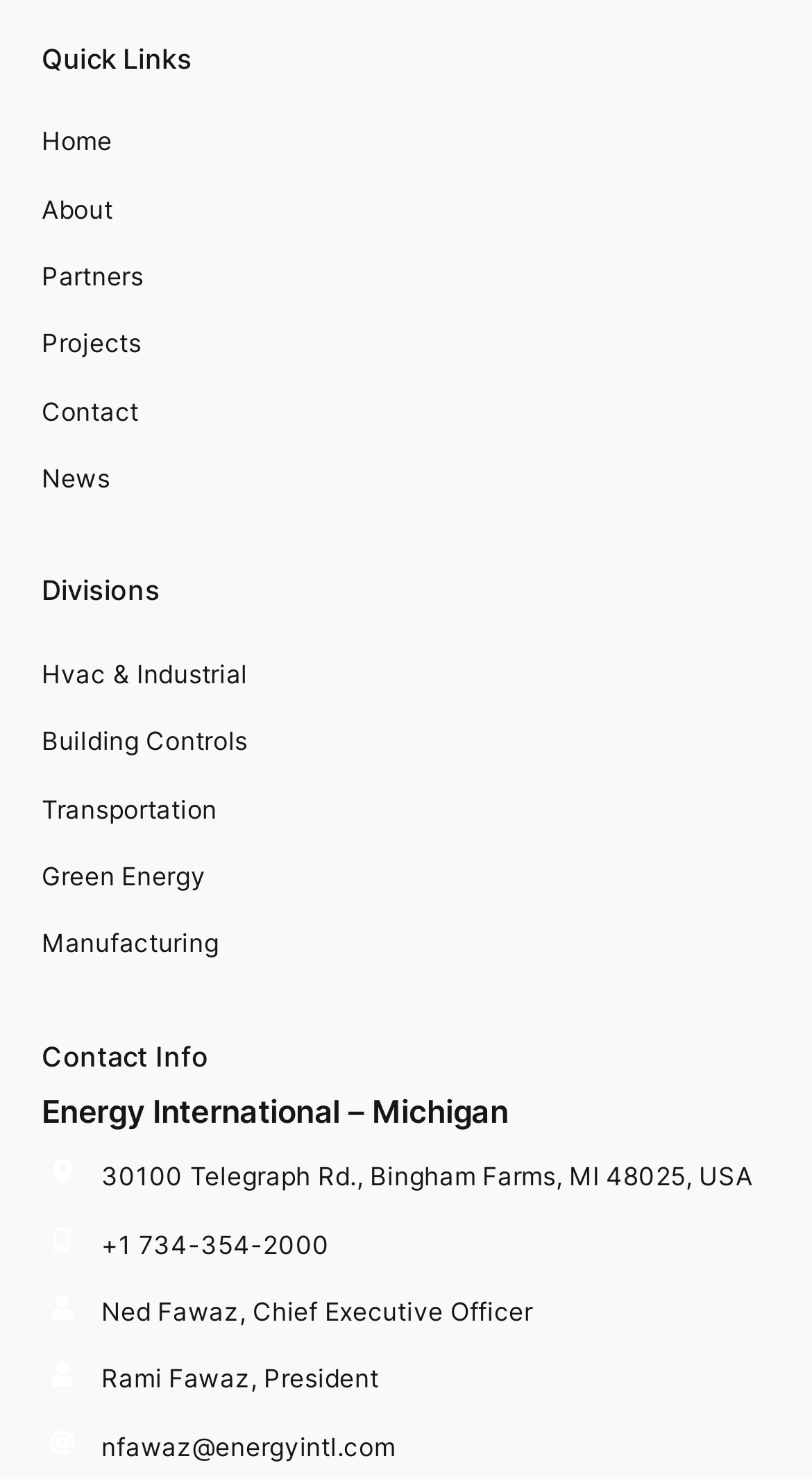Could you highlight the region that needs to be clicked to execute the instruction: "call the office"?

[0.125, 0.83, 0.406, 0.851]